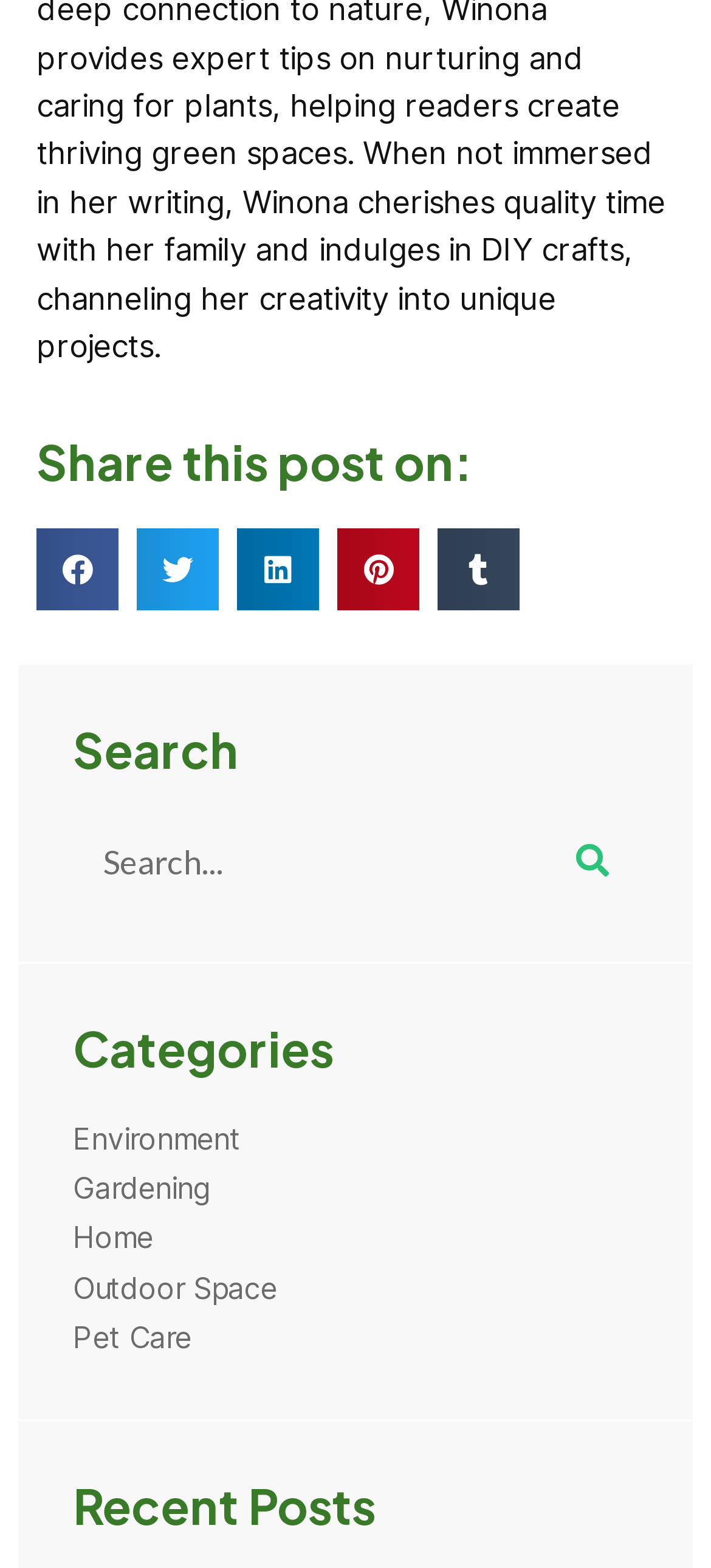Based on the image, provide a detailed response to the question:
How many buttons are there in the 'Share this post on:' section?

The webpage has a section labeled 'Share this post on:' with 5 buttons for sharing on Facebook, Twitter, LinkedIn, Pinterest, and Tumblr, indicating that there are 5 buttons in this section.